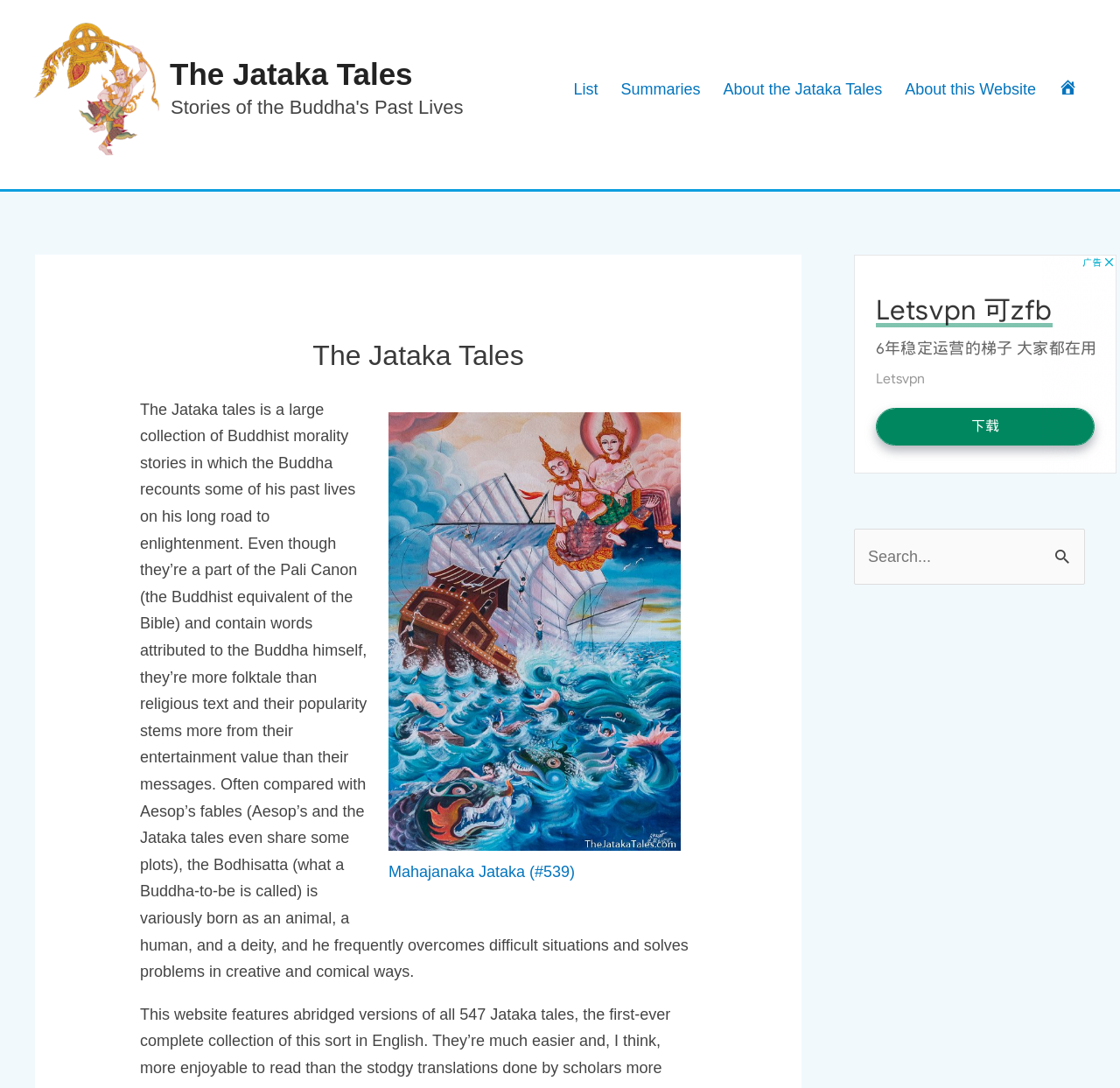Find and specify the bounding box coordinates that correspond to the clickable region for the instruction: "Search for a specific Jataka tale".

[0.762, 0.486, 0.969, 0.538]